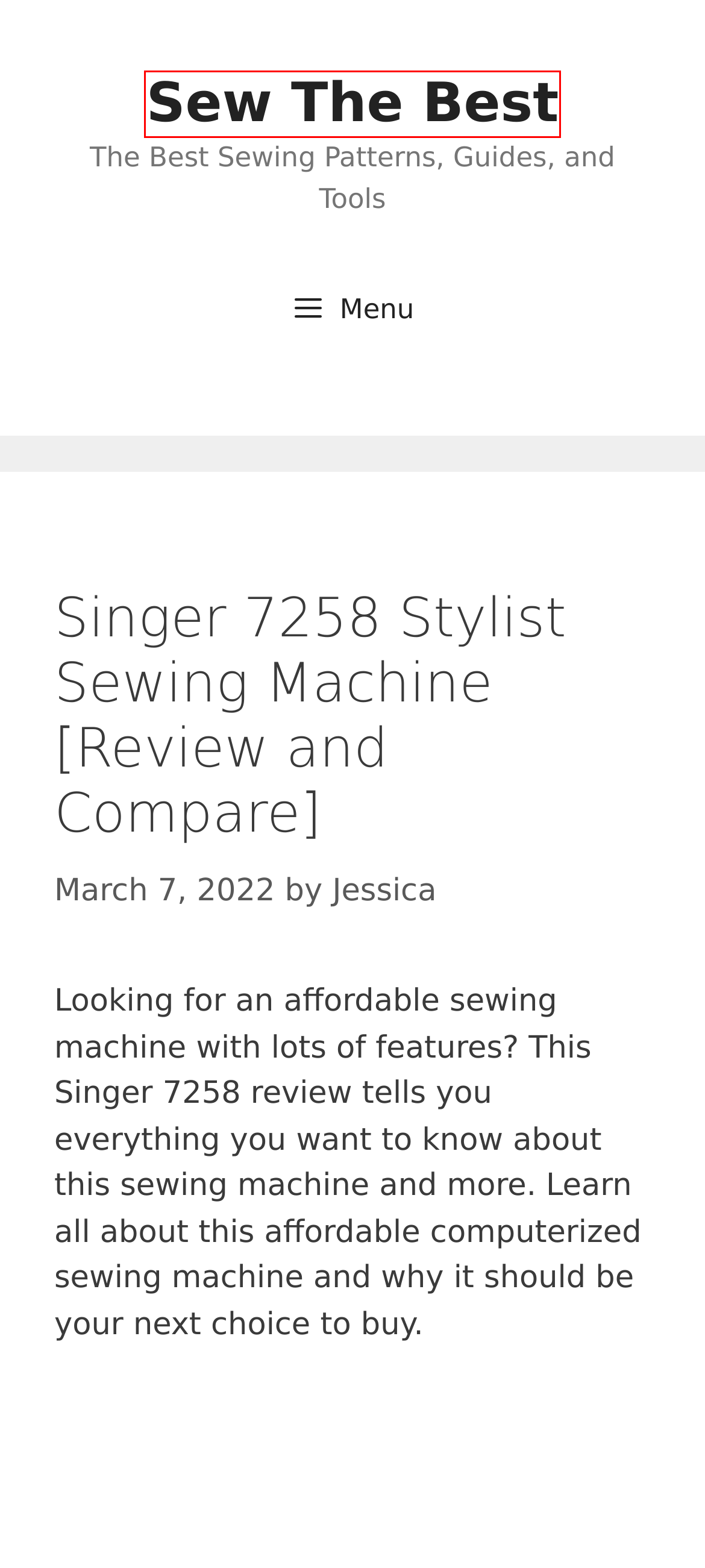Using the screenshot of a webpage with a red bounding box, pick the webpage description that most accurately represents the new webpage after the element inside the red box is clicked. Here are the candidates:
A. Brother HC1850 Sewing and Quilting Machine Review ✔️ (2024) - Sew The Best
B. Support for Singer, Husqvarna Viking, PFAFF, and mySewnet
C. Partner Sites - Sew The Best
D. Home - Sew The Best
E. Jessica, Author at Sew The Best
F. Disclosures - Sew The Best
G. singer Archives - Sew The Best
H. Privacy Policy - Sew The Best

D